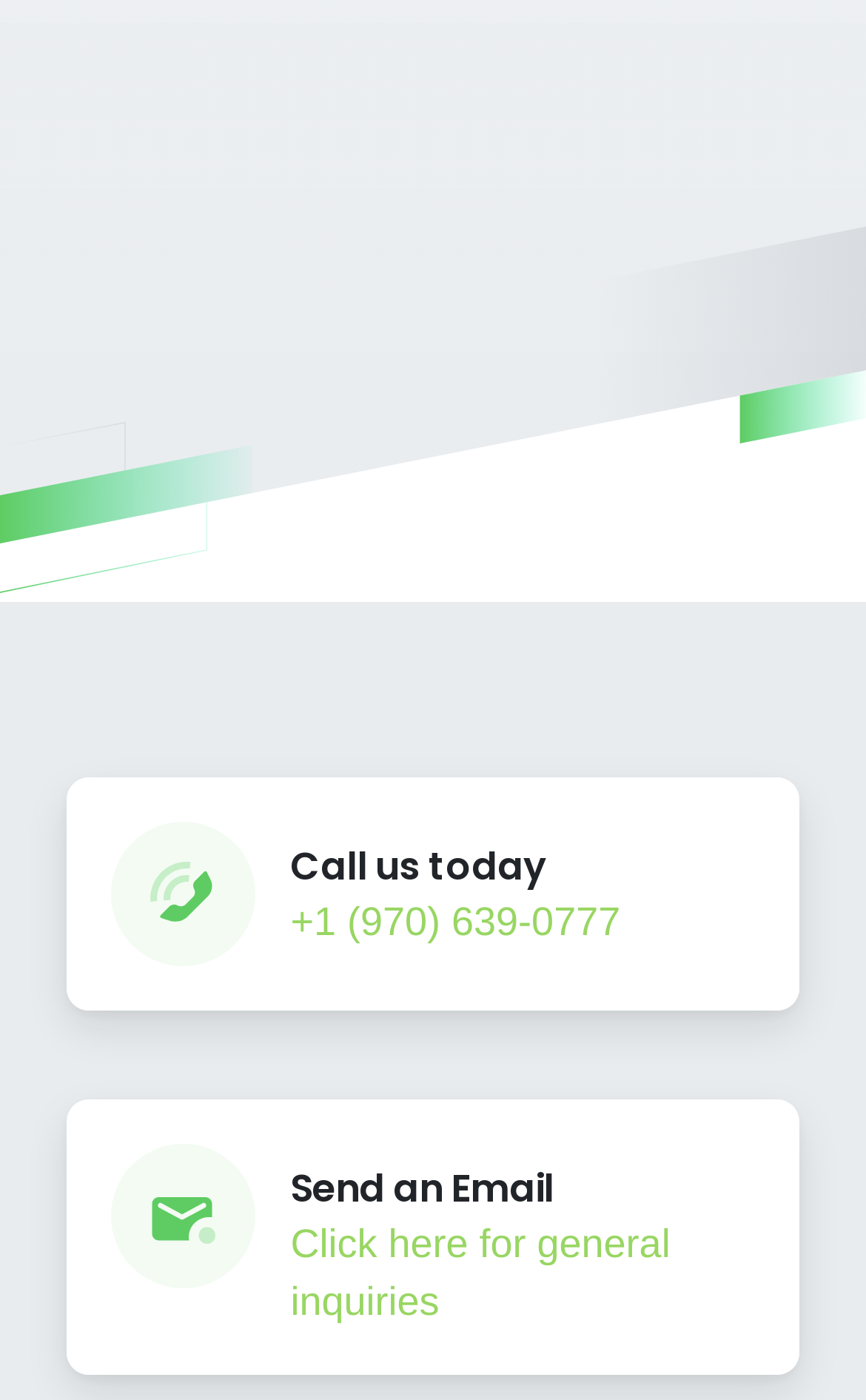How many ways to contact are provided?
Give a detailed and exhaustive answer to the question.

There are three ways to contact provided on the webpage: 'Book a demo', 'Call us today', and 'Send an Email'. These options are indicated by the link elements and their corresponding headings.